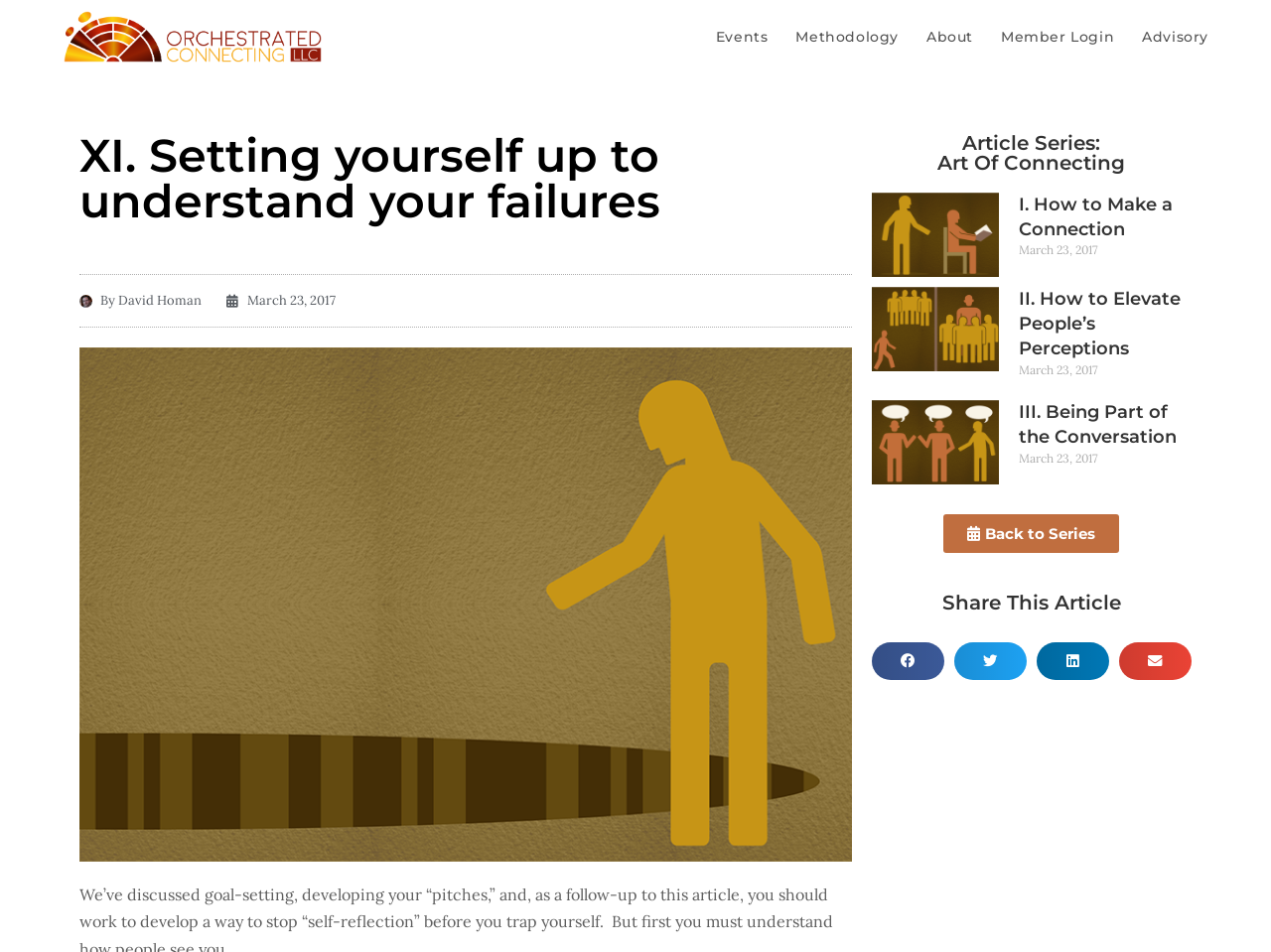Answer the question below with a single word or a brief phrase: 
What is the name of the article series?

Art Of Connecting